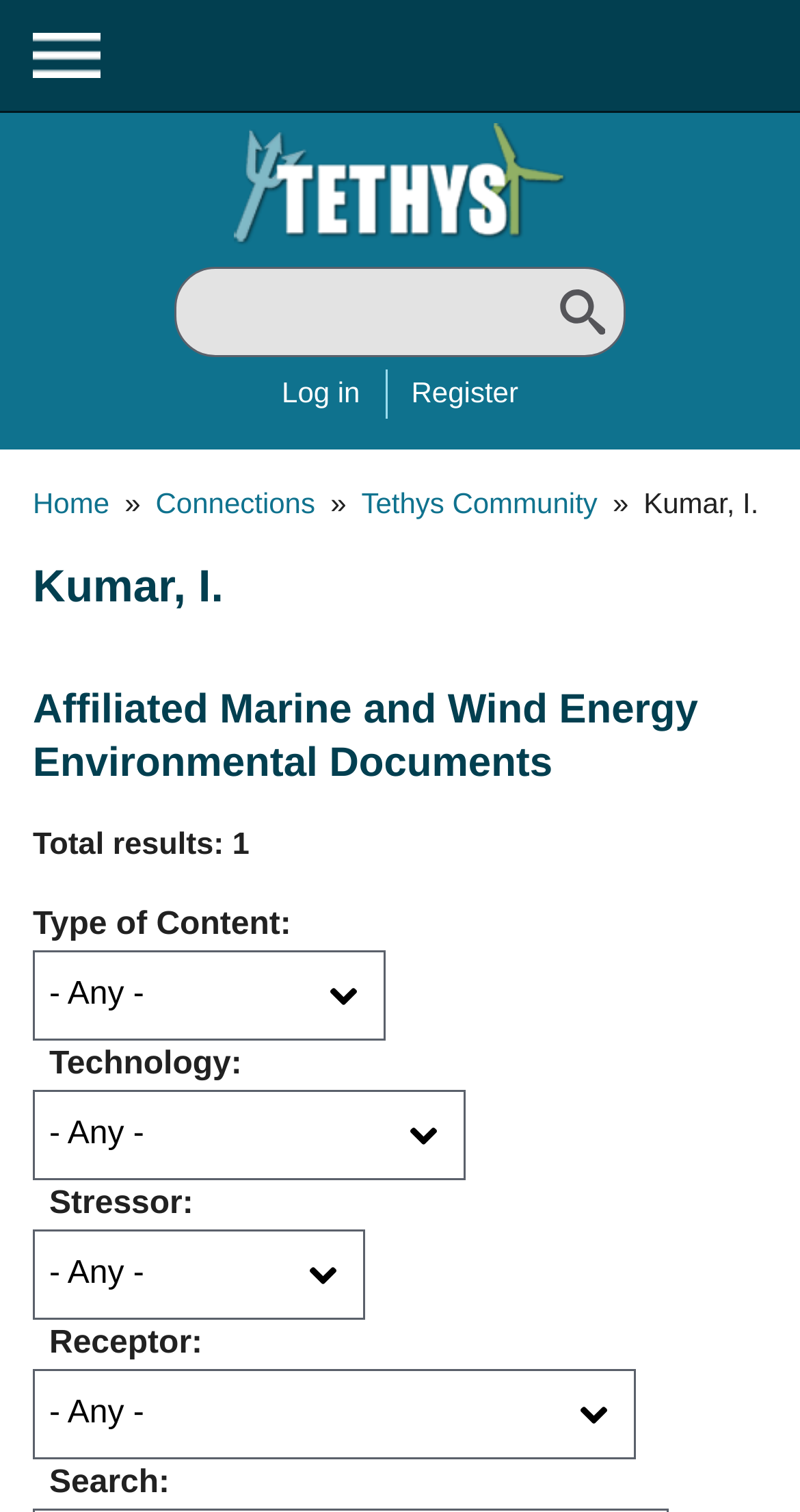Please find the bounding box coordinates of the clickable region needed to complete the following instruction: "Select an option from the 'Type of Content:' combobox". The bounding box coordinates must consist of four float numbers between 0 and 1, i.e., [left, top, right, bottom].

[0.041, 0.629, 0.482, 0.689]